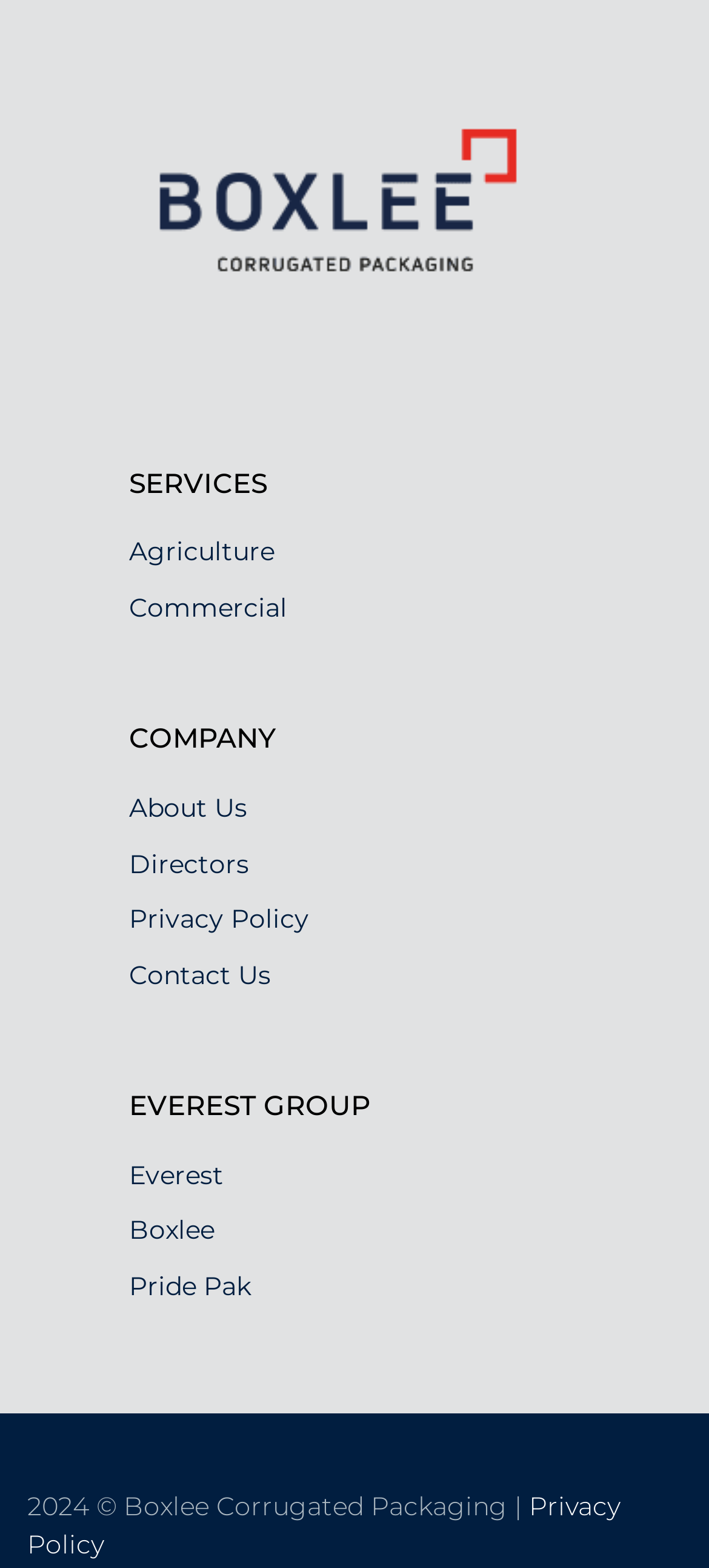Identify the bounding box for the described UI element: "About Us".

[0.182, 0.504, 0.349, 0.525]